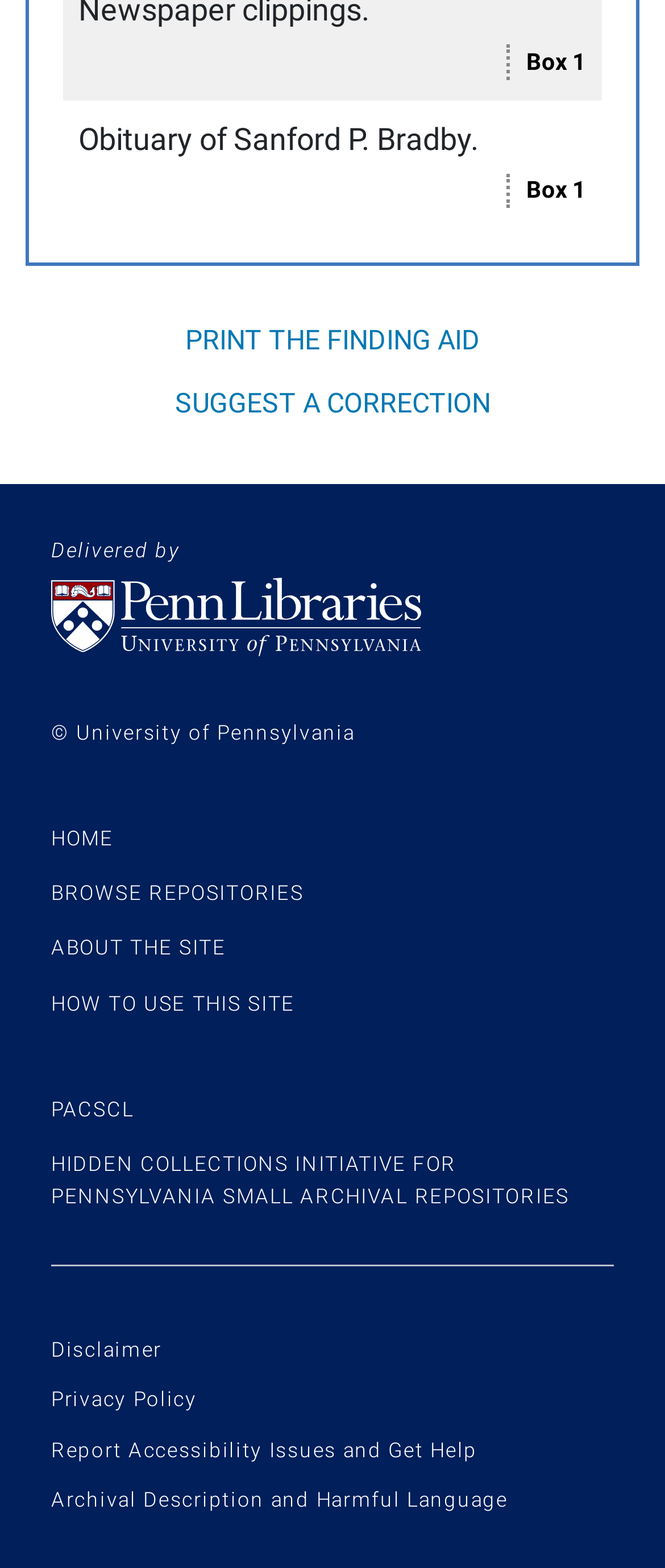Using the provided element description: "Archival Description and Harmful Language", determine the bounding box coordinates of the corresponding UI element in the screenshot.

[0.077, 0.949, 0.764, 0.964]